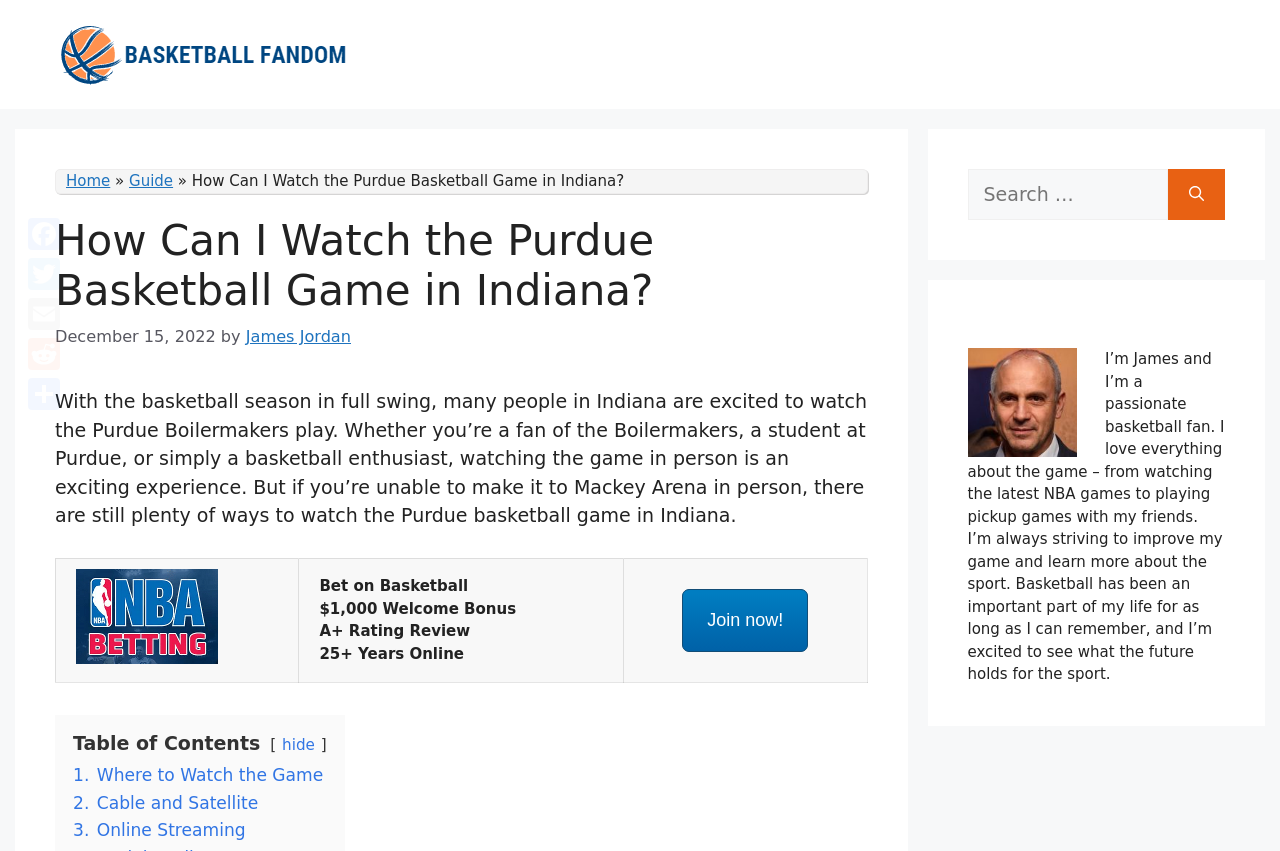Locate the bounding box coordinates of the item that should be clicked to fulfill the instruction: "Click on the '1. Where to Watch the Game' link".

[0.057, 0.899, 0.253, 0.923]